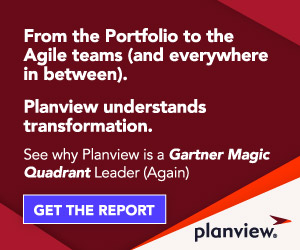Thoroughly describe everything you see in the image.

The image promotes Planview's expertise in business transformation, emphasizing their capability to support teams from portfolio management to Agile methodologies. It highlights their recognition as a leader in the Gartner Magic Quadrant, showcasing the value they bring to organizations navigating complex project management landscapes. The call to action invites viewers to "Get the Report," encouraging them to learn more about Planview's offerings and why they stand out in the industry. The design prominently features bold text and colors that capture attention, aligning with the contemporary branding of Planview.